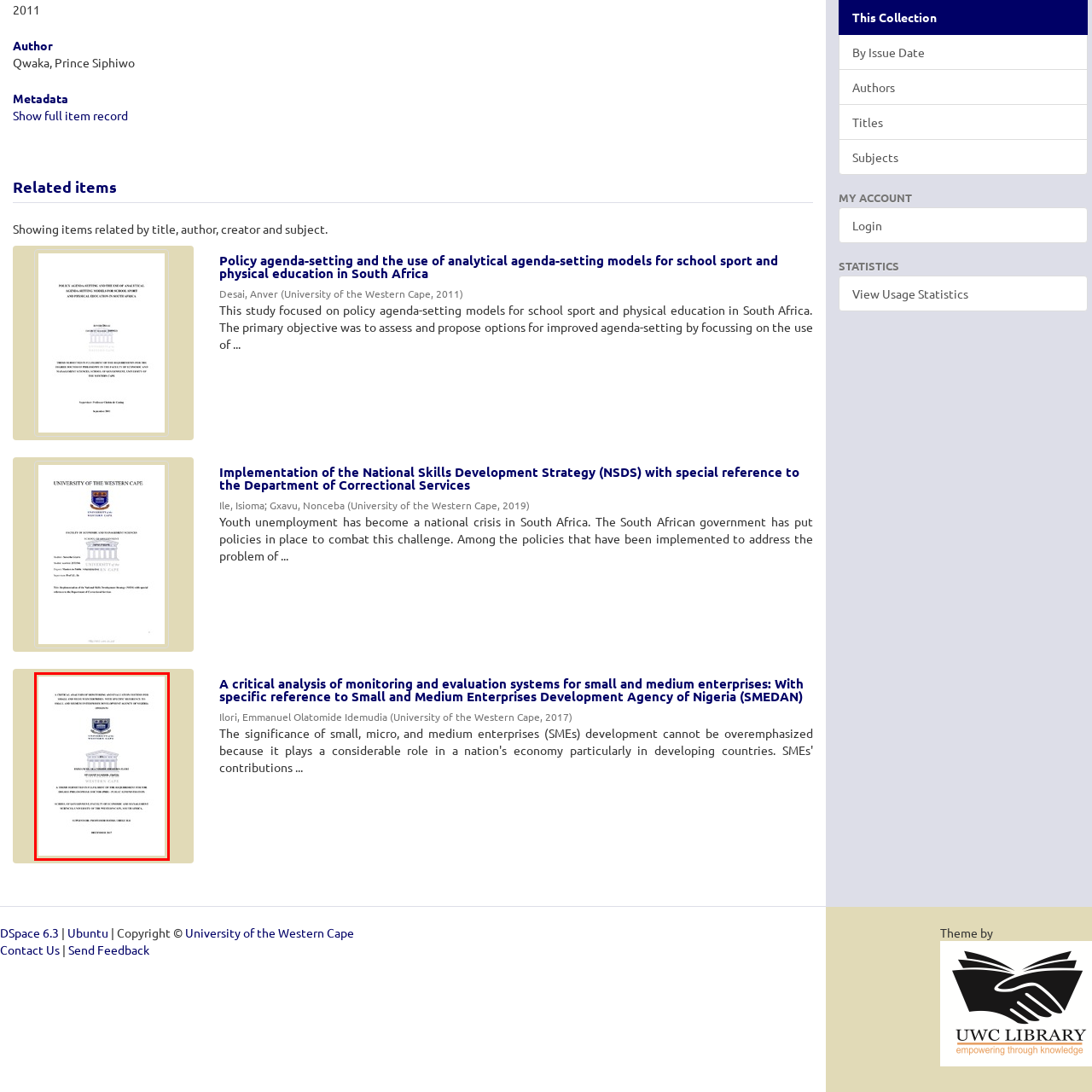Observe the content highlighted by the red box and supply a one-word or short phrase answer to the question: Who is the author of the research paper?

Emmanuel Olatomide Idemudia Ilori